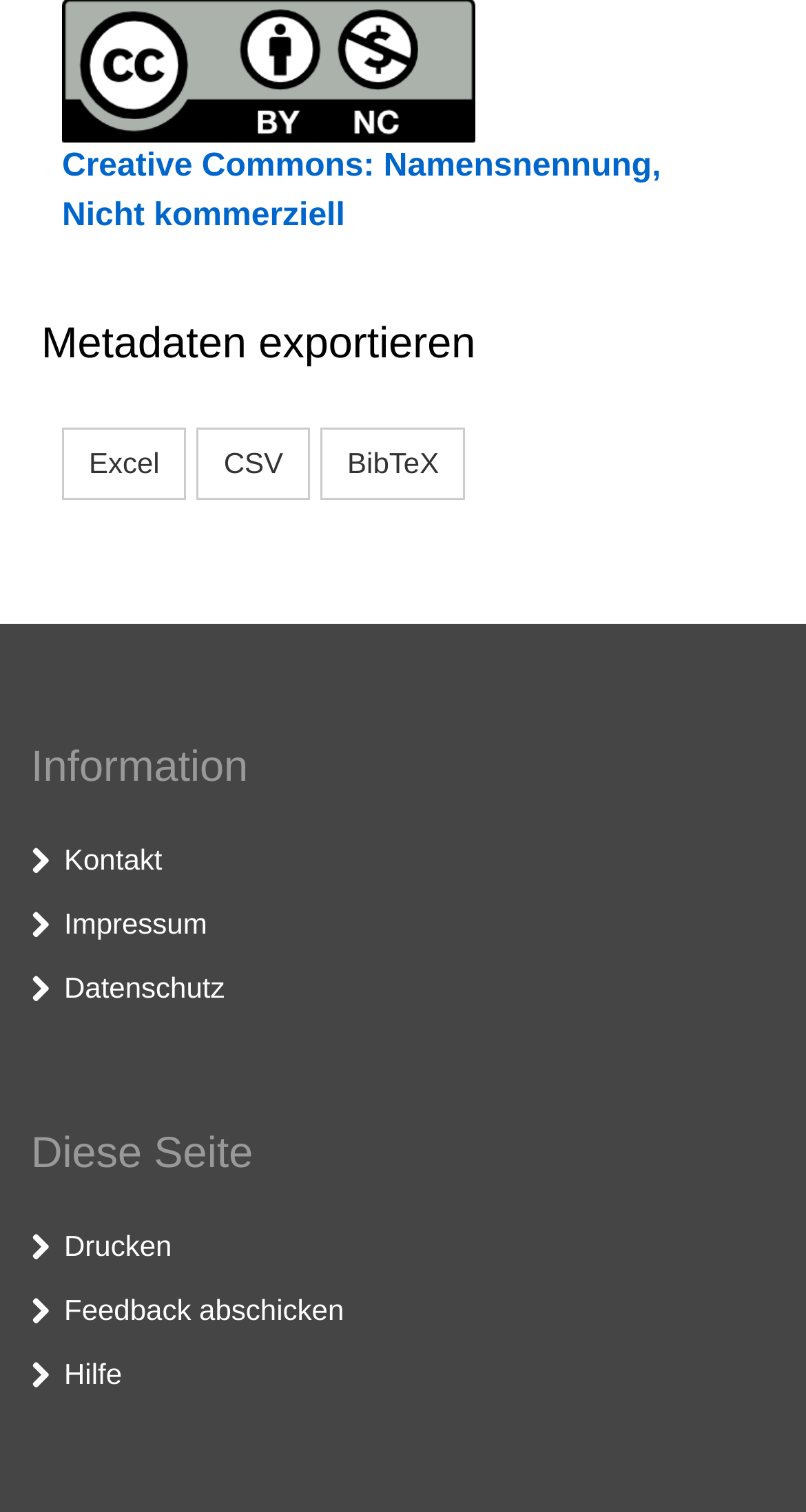Answer with a single word or phrase: 
How many links are there in the 'Information' section?

3